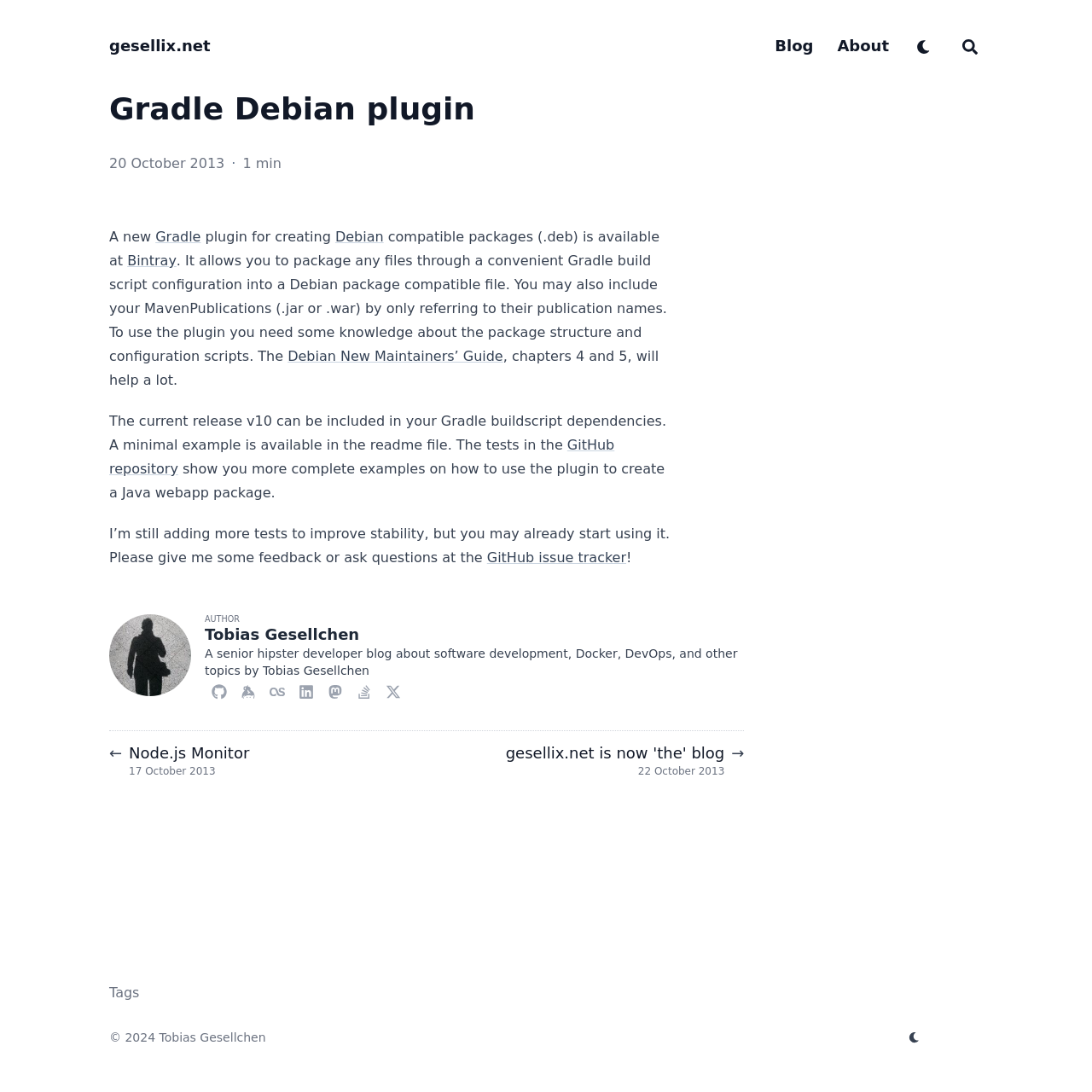Specify the bounding box coordinates of the region I need to click to perform the following instruction: "Read the blog post about Gradle Debian plugin". The coordinates must be four float numbers in the range of 0 to 1, i.e., [left, top, right, bottom].

[0.1, 0.084, 0.682, 0.159]